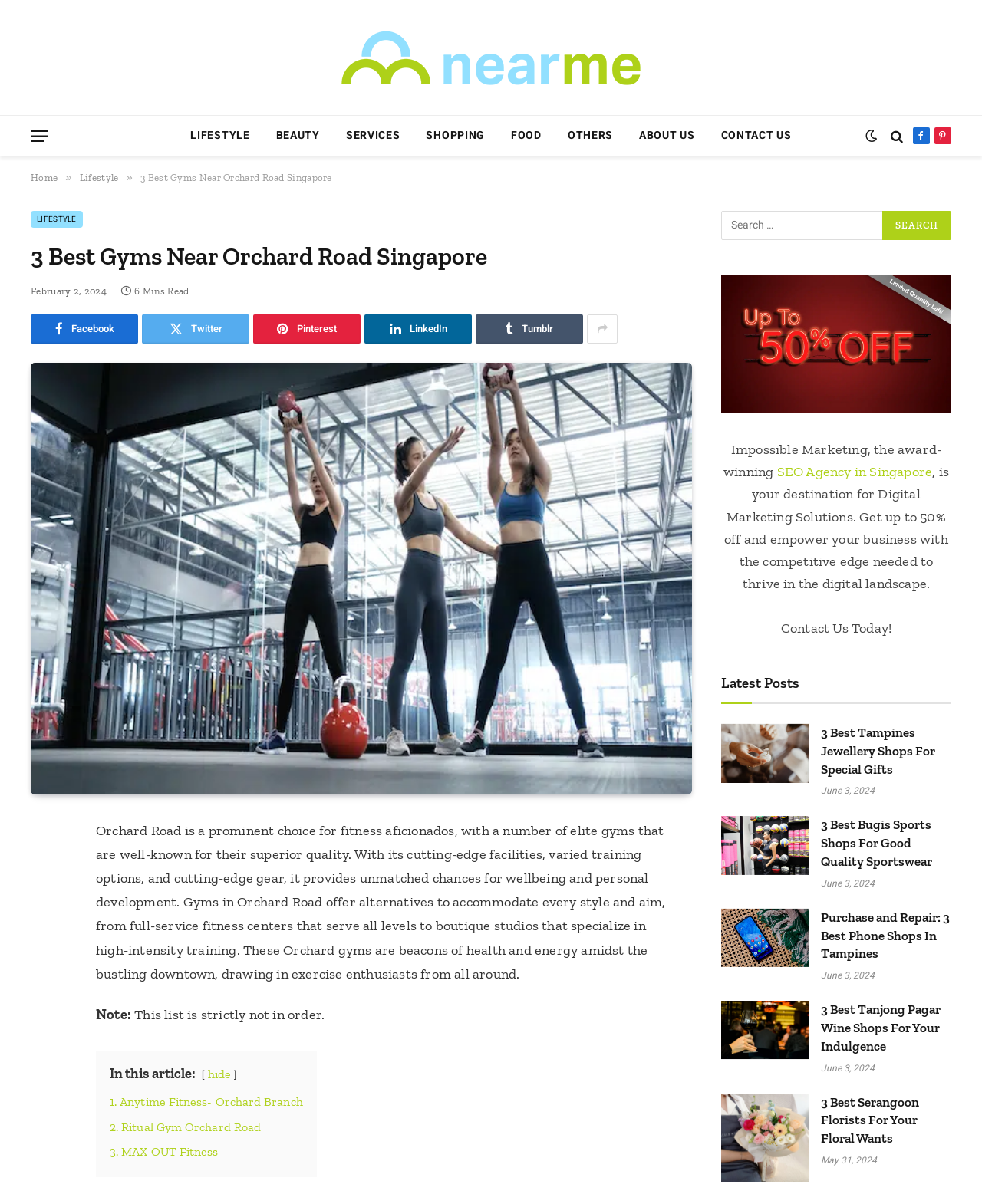Determine the bounding box coordinates for the region that must be clicked to execute the following instruction: "Search for something".

[0.734, 0.175, 0.969, 0.199]